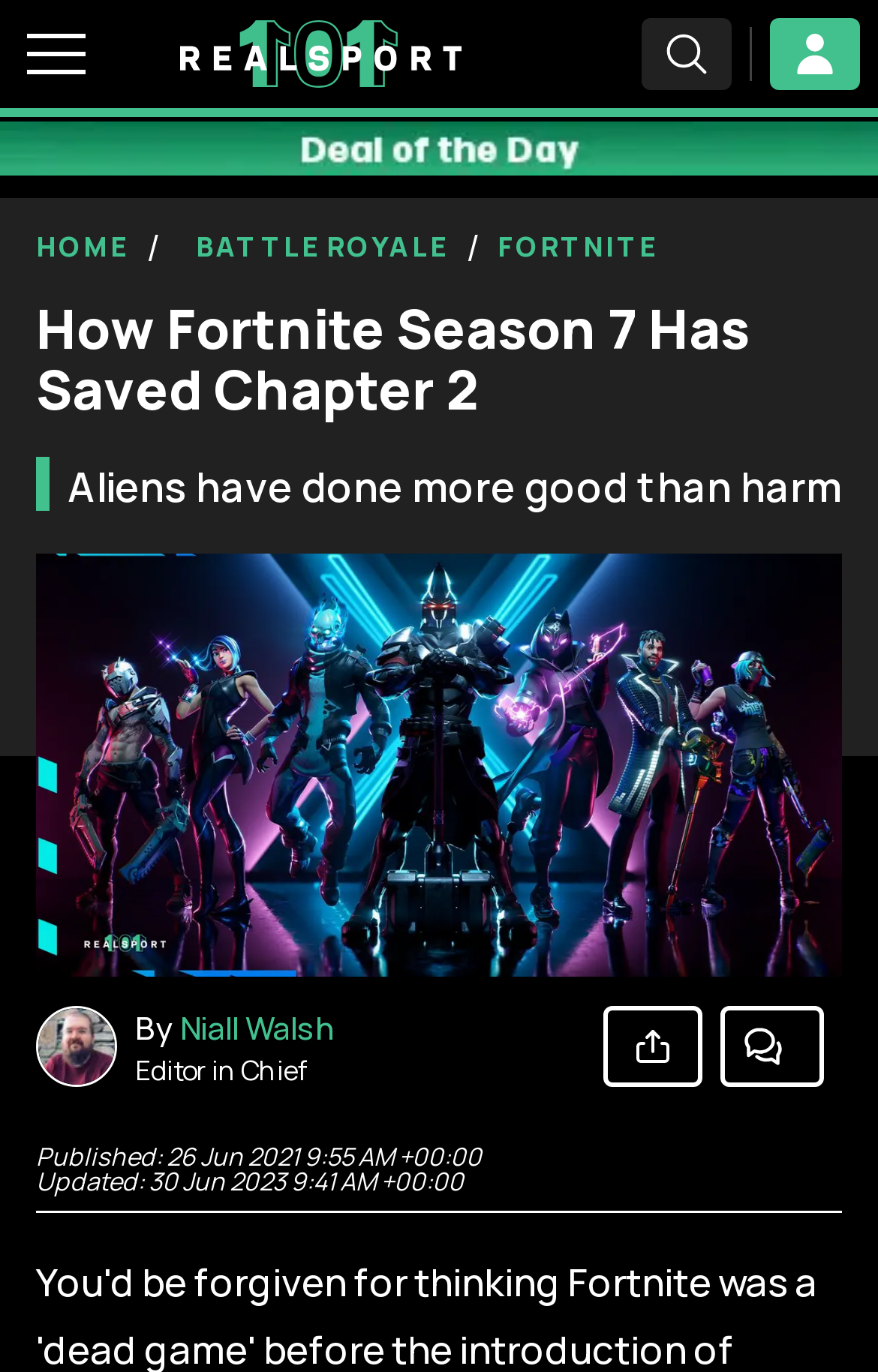Answer the following inquiry with a single word or phrase:
How many images are there in this article?

4